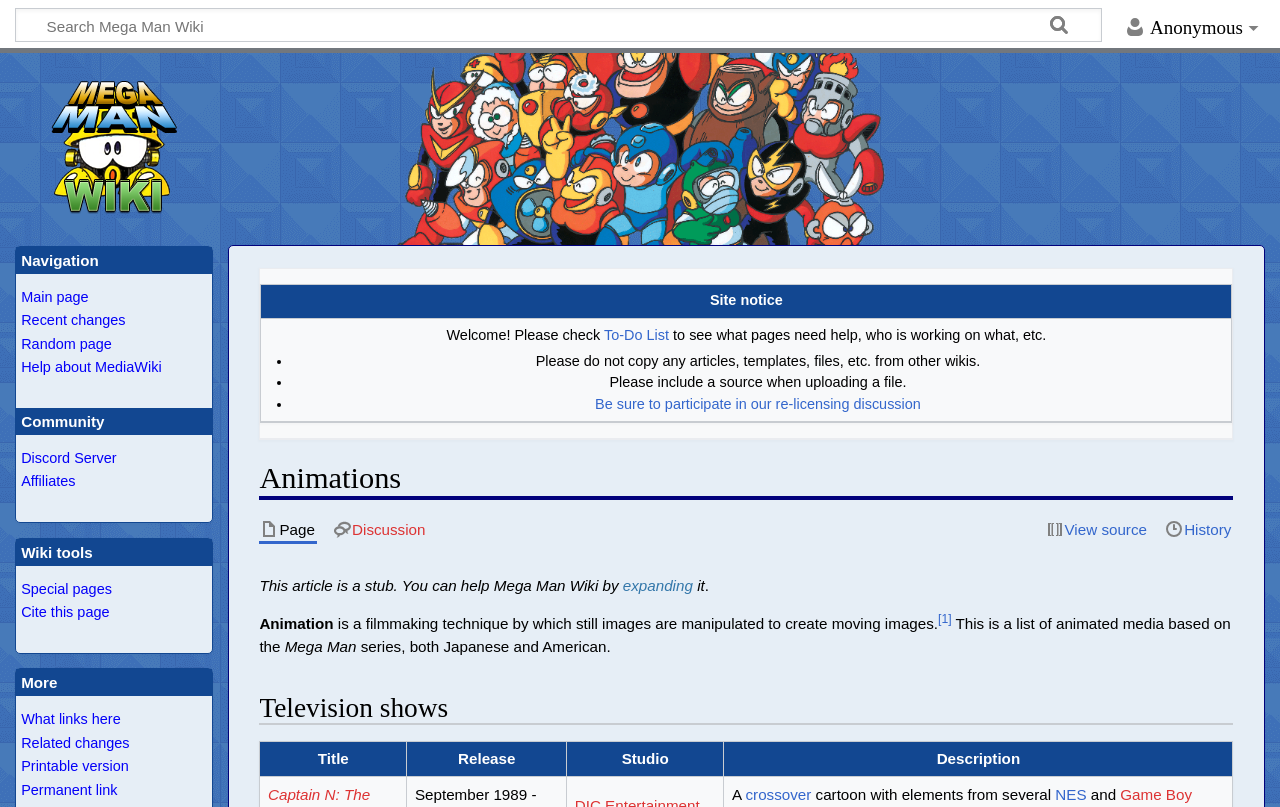Given the element description: "title="Visit the main page"", predict the bounding box coordinates of the UI element it refers to, using four float numbers between 0 and 1, i.e., [left, top, right, bottom].

[0.024, 0.08, 0.154, 0.287]